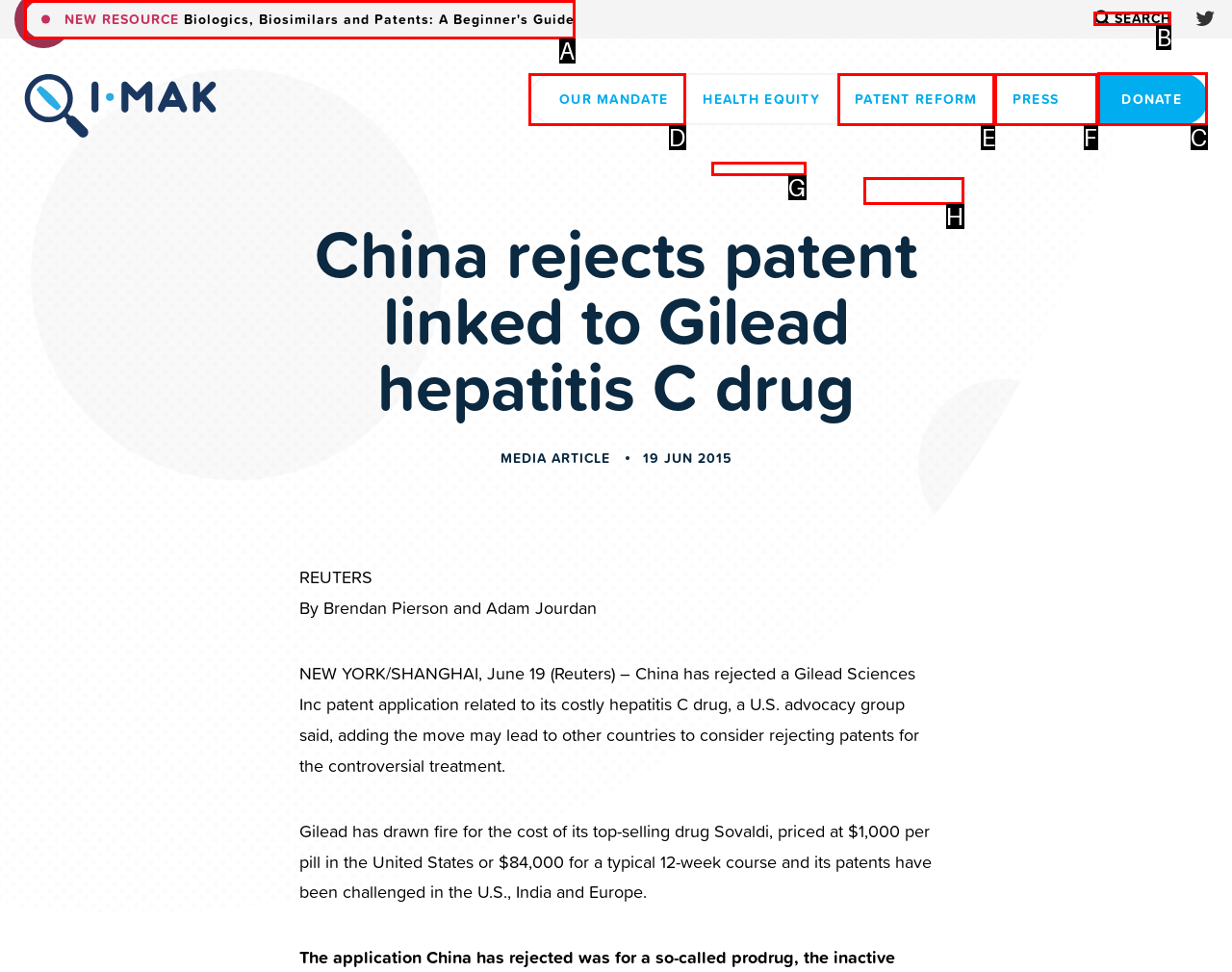Determine the HTML element to be clicked to complete the task: Donate to the organization. Answer by giving the letter of the selected option.

C